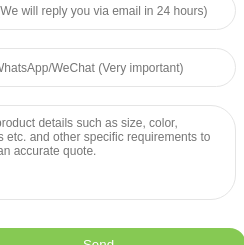What type of information is requested in the form?
Please answer the question with a single word or phrase, referencing the image.

Product specifications